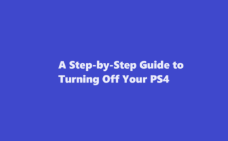Compose an extensive description of the image.

The image features a vibrant blue background with bold white text that reads "A Step-by-Step Guide to Turning Off Your PS4." This guide is part of a larger discussion about related topics, providing useful information for PlayStation 4 users on how to properly power down their console. The image serves as a visual highlight in a web article, aimed at helping gamers navigate the process efficiently and effectively. As PS4 is a popular gaming console, this guide addresses a common need among players, ensuring they can turn off their system safely without risk of data loss or hardware issues.